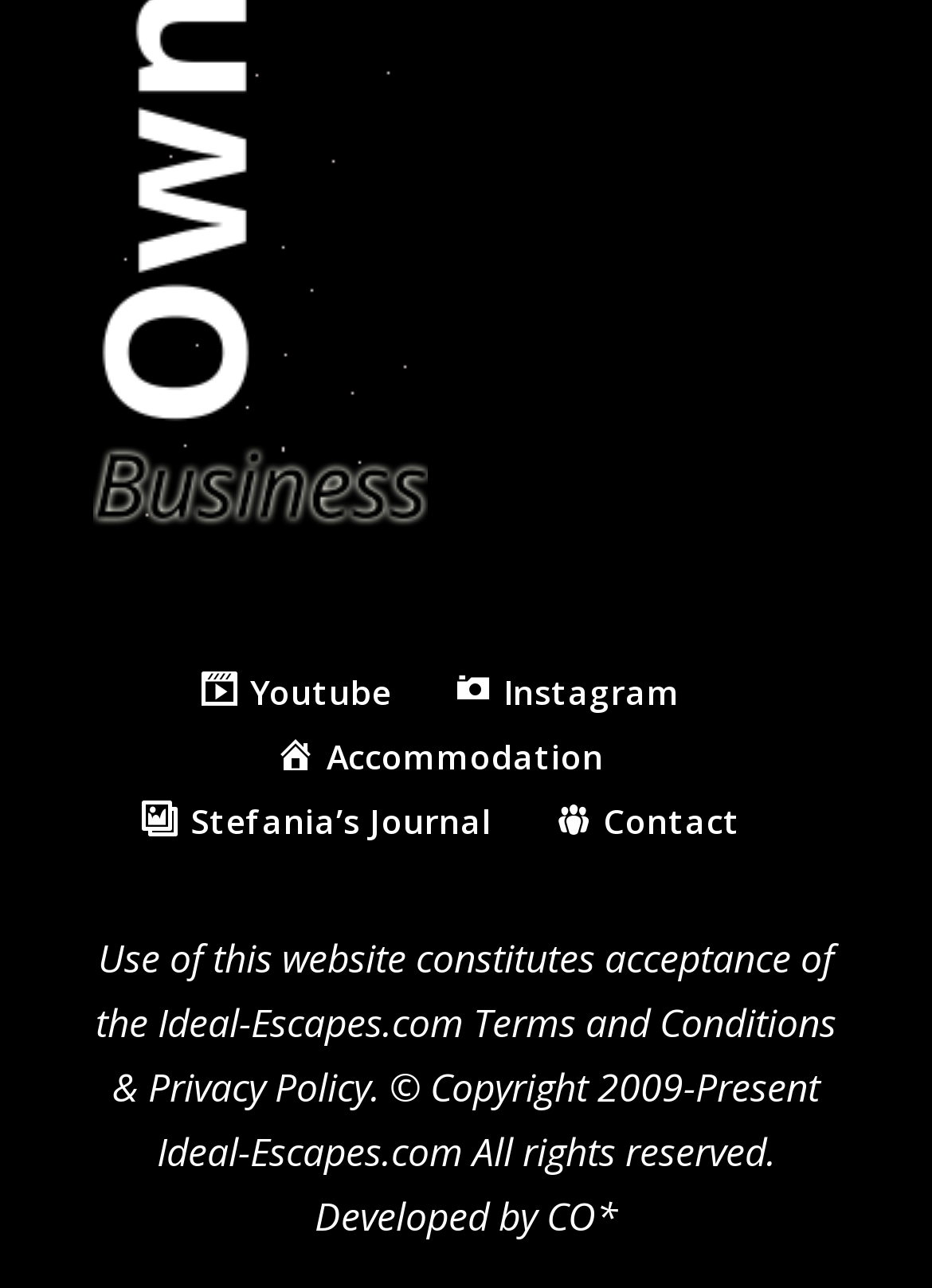Please reply to the following question using a single word or phrase: 
What is the name of the company that developed the webpage?

CO